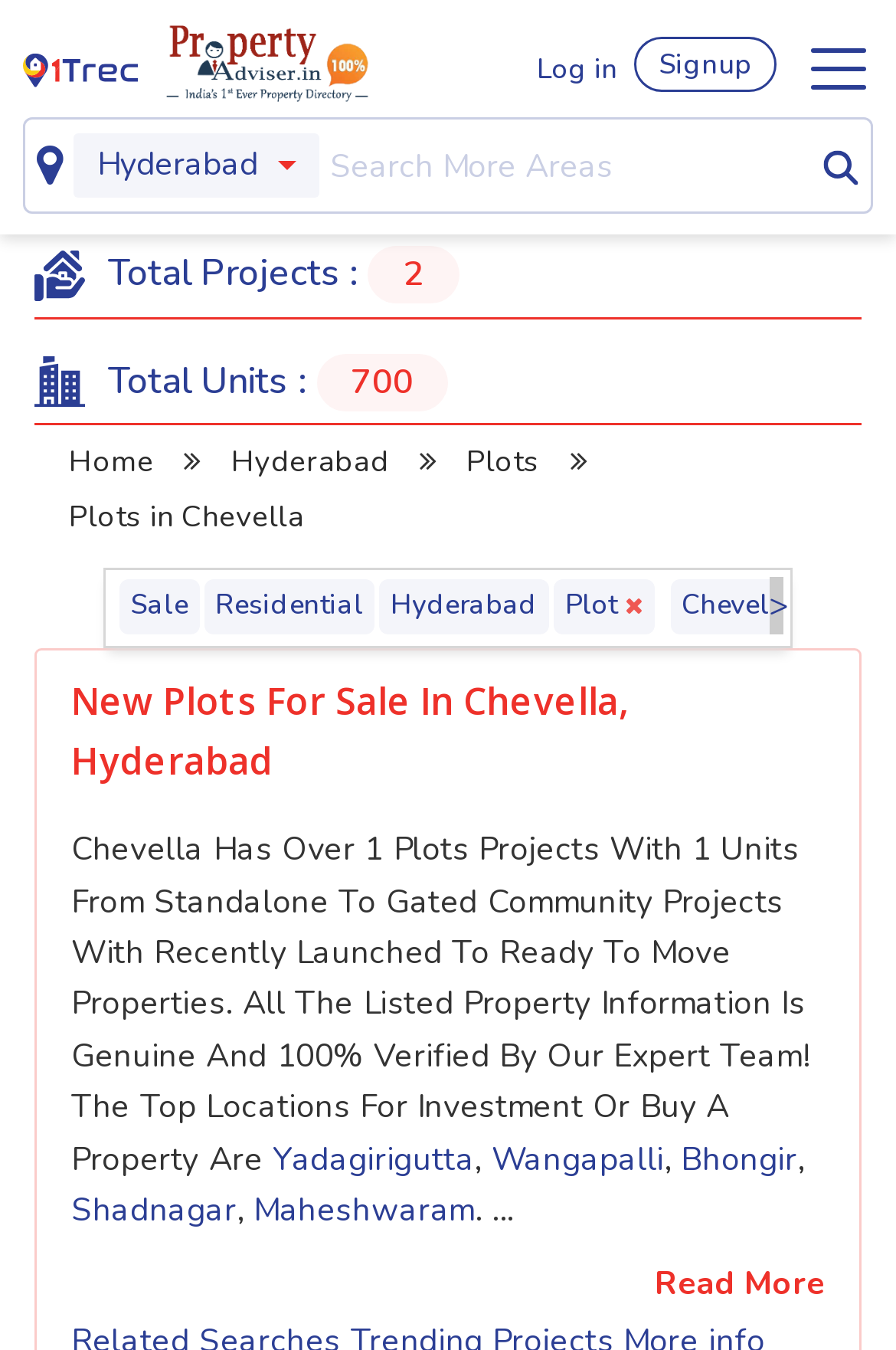Given the element description parent_node: Hyderabad aria-label="Toggle navigation", specify the bounding box coordinates of the corresponding UI element in the format (top-left x, top-left y, bottom-right x, bottom-right y). All values must be between 0 and 1.

[0.897, 0.025, 0.974, 0.076]